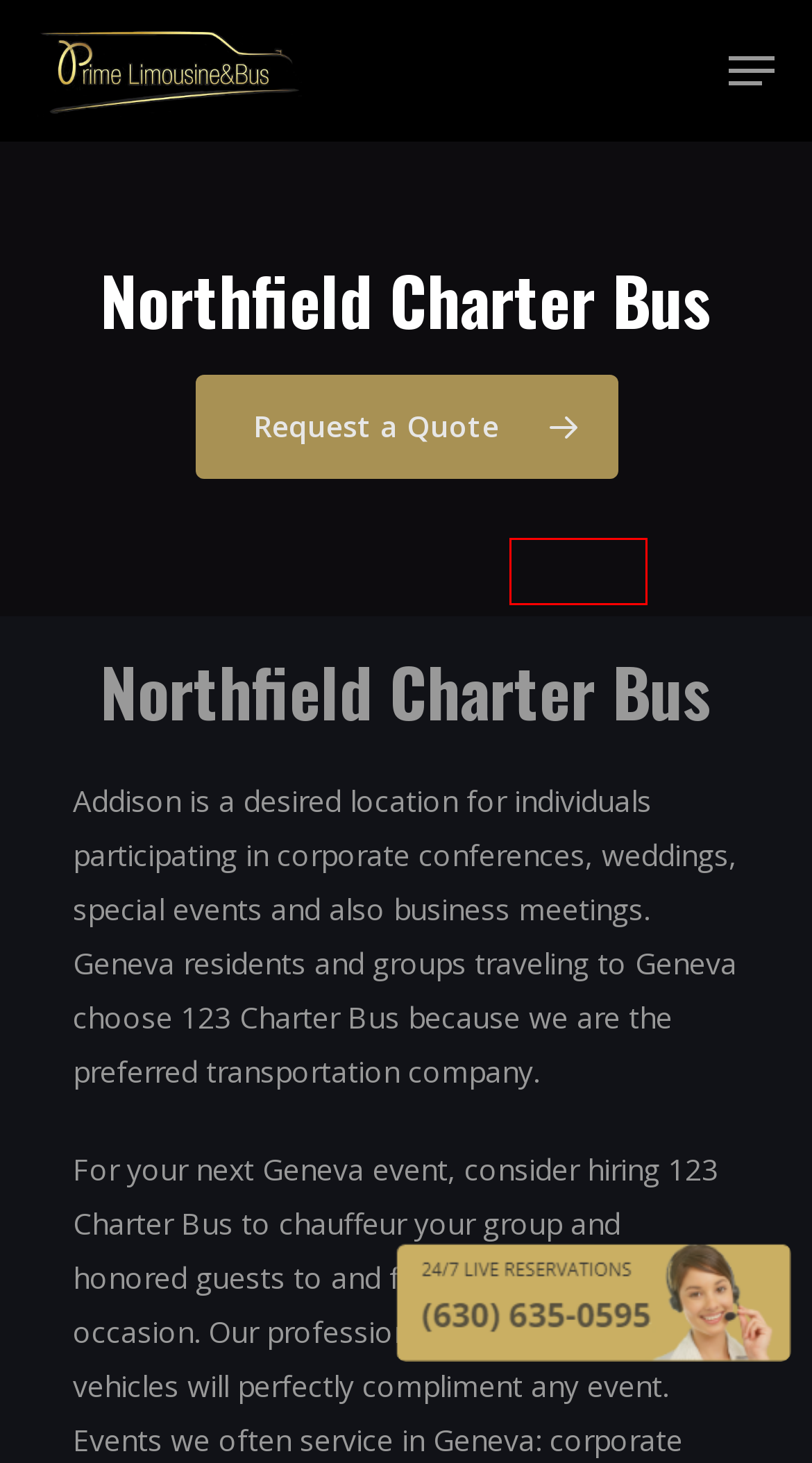Analyze the given webpage screenshot and identify the UI element within the red bounding box. Select the webpage description that best matches what you expect the new webpage to look like after clicking the element. Here are the candidates:
A. FAQ - Charter Bus Services, Motor Coach, Shuttle Bus Services Chicago
B. Limo Bus Rental Fleet, Charter Bus in Chicago
C. Primelimo Chicago, Coach Bus Services
D. Bus Group Transportation - Prime Limousine & Bus Transportation. Chicago
E. About Us - Prime Limousine & Bus Transportation. Chicago
F. Quote - Prime Limousine & Bus Transportation. Chicago
G. Chicago Charter Bus Services, Motor Coach Rental
H. Chicago’s Prime Limousine & Bus | Limousine & Bus Service In Chicagoland

F